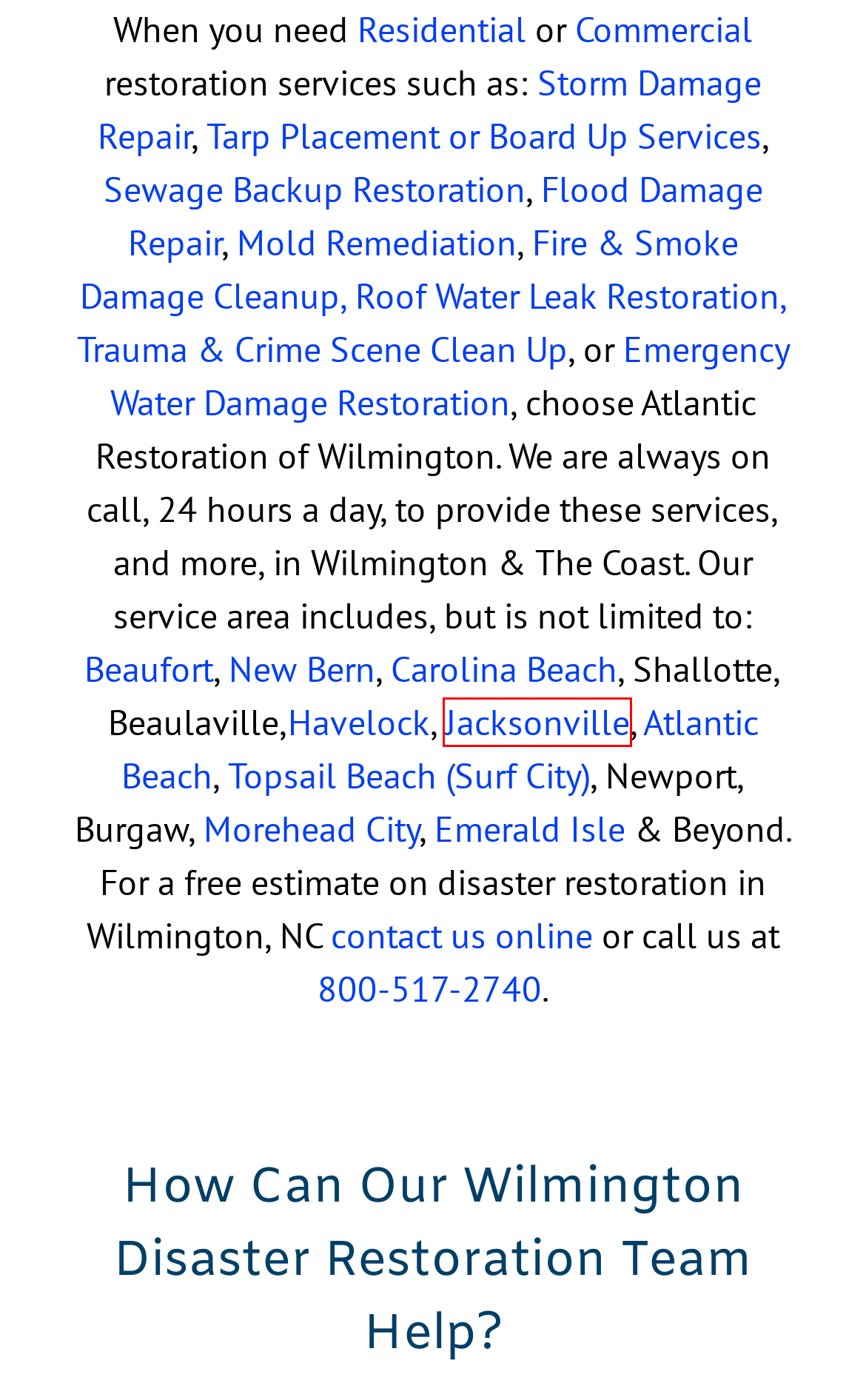Analyze the screenshot of a webpage that features a red rectangle bounding box. Pick the webpage description that best matches the new webpage you would see after clicking on the element within the red bounding box. Here are the candidates:
A. Ceiling, Roof Leak Repair in Wilmington NC - Atlantic Restoration
B. #1 Storm Damage Restoration in Wilmington & The Coast | Atlantic Restoration
C. 24/7 Disaster Restoration in Topsail Beach & Surf City | Atlantic Restoration
D. #1 Business & Residential Restoration in Jacksonville NC | Atlantic Restoration
E. Board Up Services in Wilmington, Jacksonville & The Coast | Atlantic Restoration
F. 24/7 Disaster Restoration in Carolina Beach | Atlantic Restoration
G. #1 Mold Remediation in Jacksonville & Wilmington | Atlantic Restoration
H. 24/7 Fire, Mold, Storm & Water Damage Repair in Emerald Isle | Atlantic Restoration

D